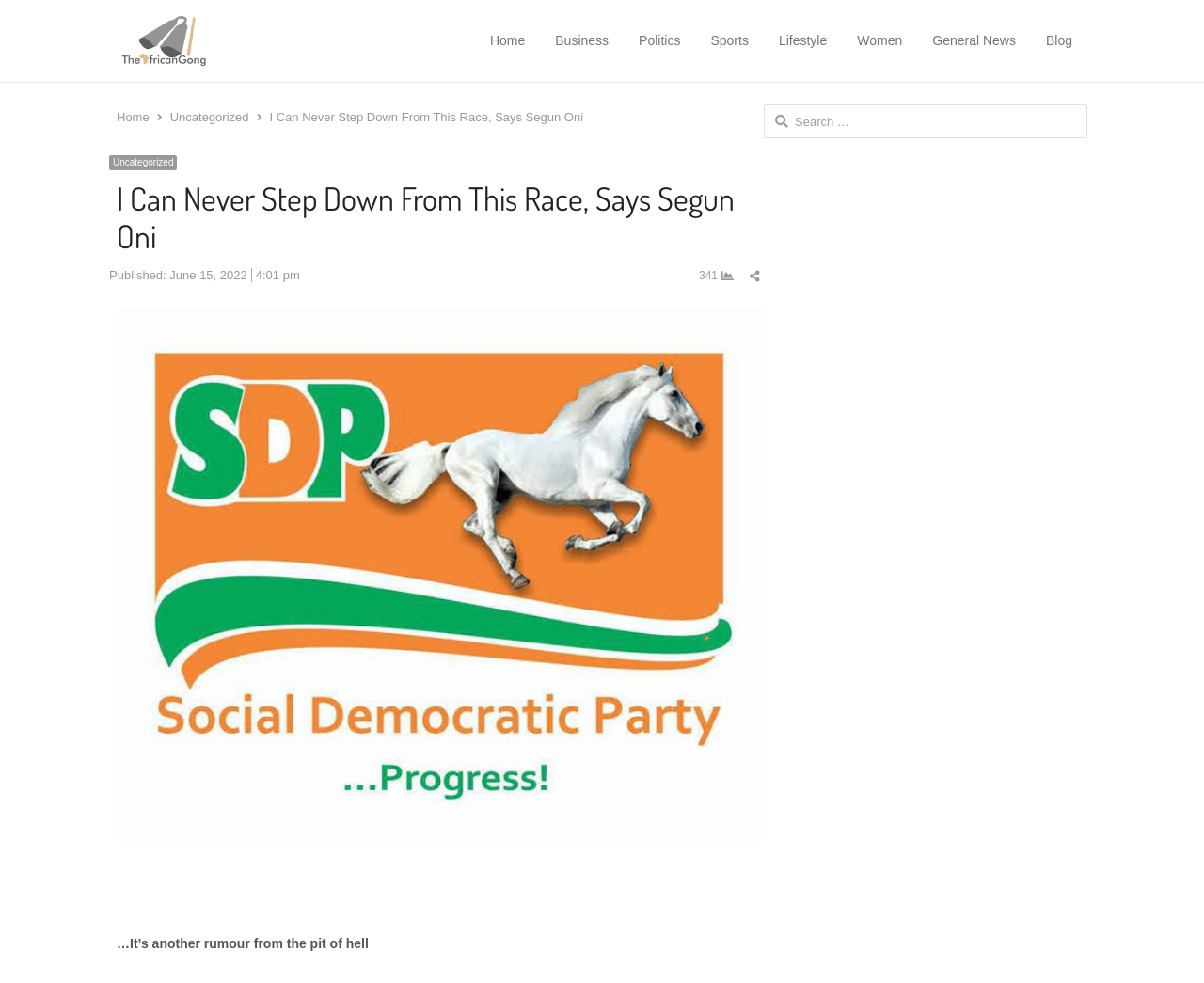With reference to the screenshot, provide a detailed response to the question below:
How many shares does the article have?

The number of shares can be found by looking at the social sharing section below the article, which displays the number of shares as '341'.